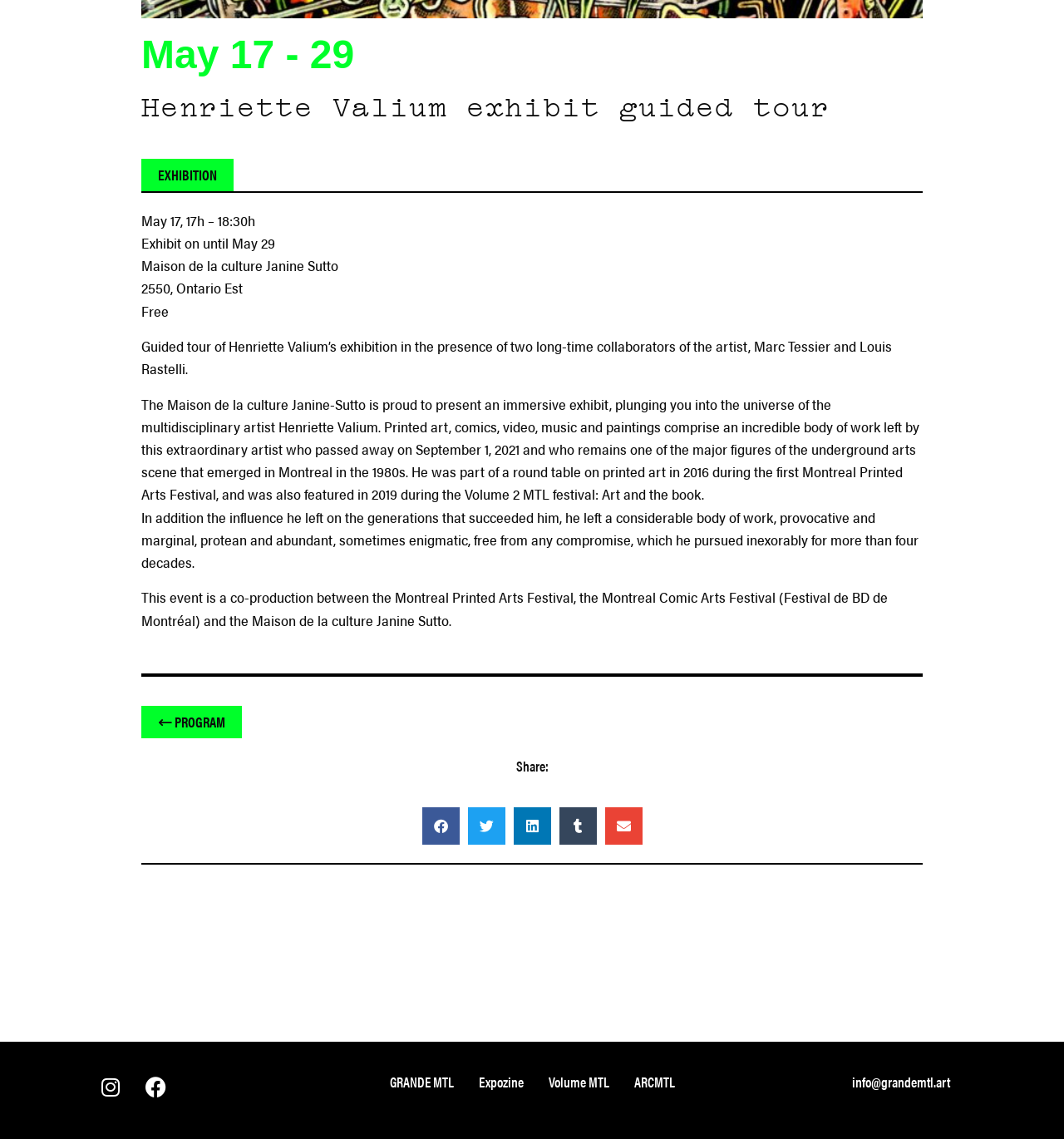Determine the bounding box for the described UI element: "aria-label="Share on tumblr"".

[0.525, 0.709, 0.561, 0.741]